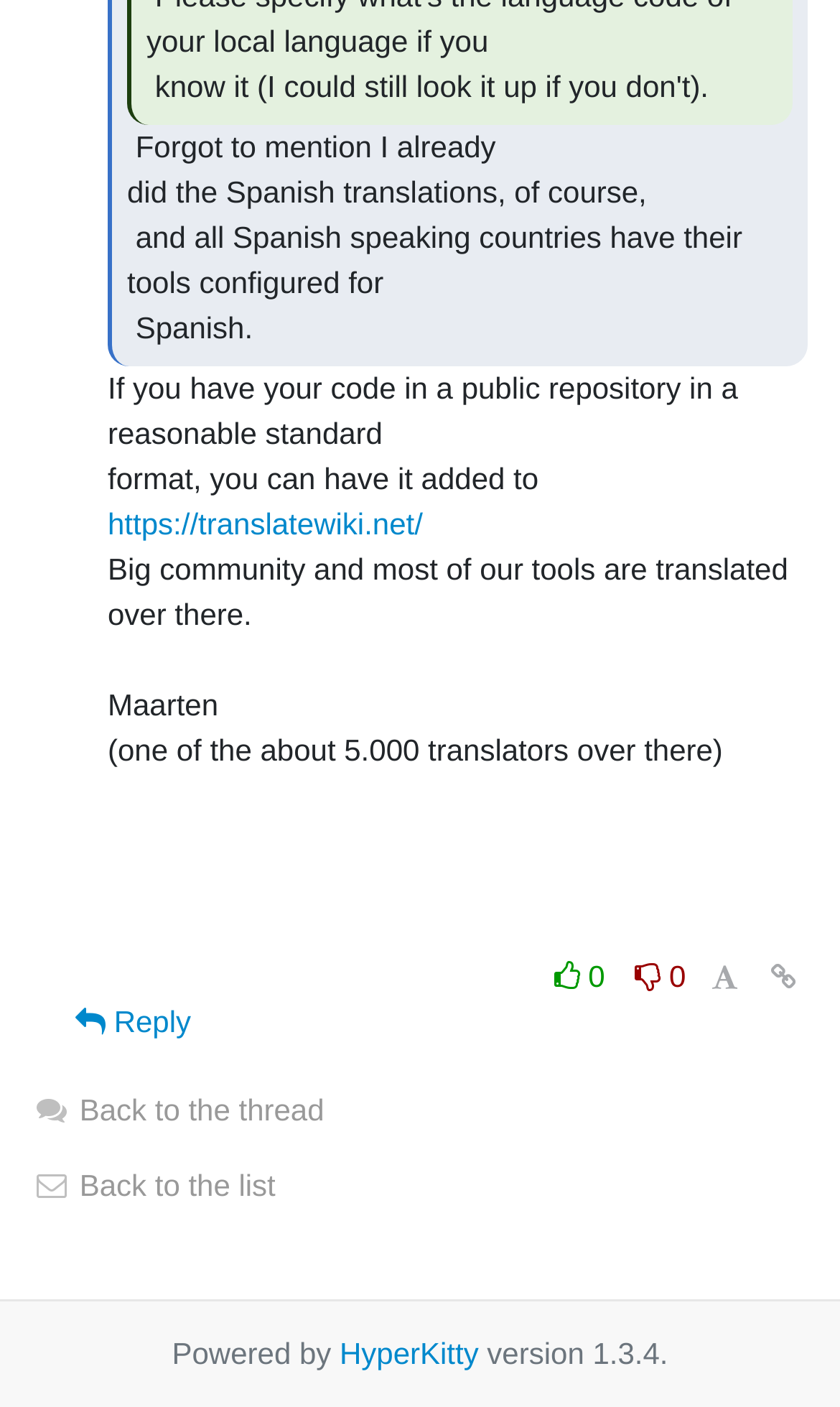Locate the UI element described by 0 in the provided webpage screenshot. Return the bounding box coordinates in the format (top-left x, top-left y, bottom-right x, bottom-right y), ensuring all values are between 0 and 1.

[0.743, 0.674, 0.829, 0.714]